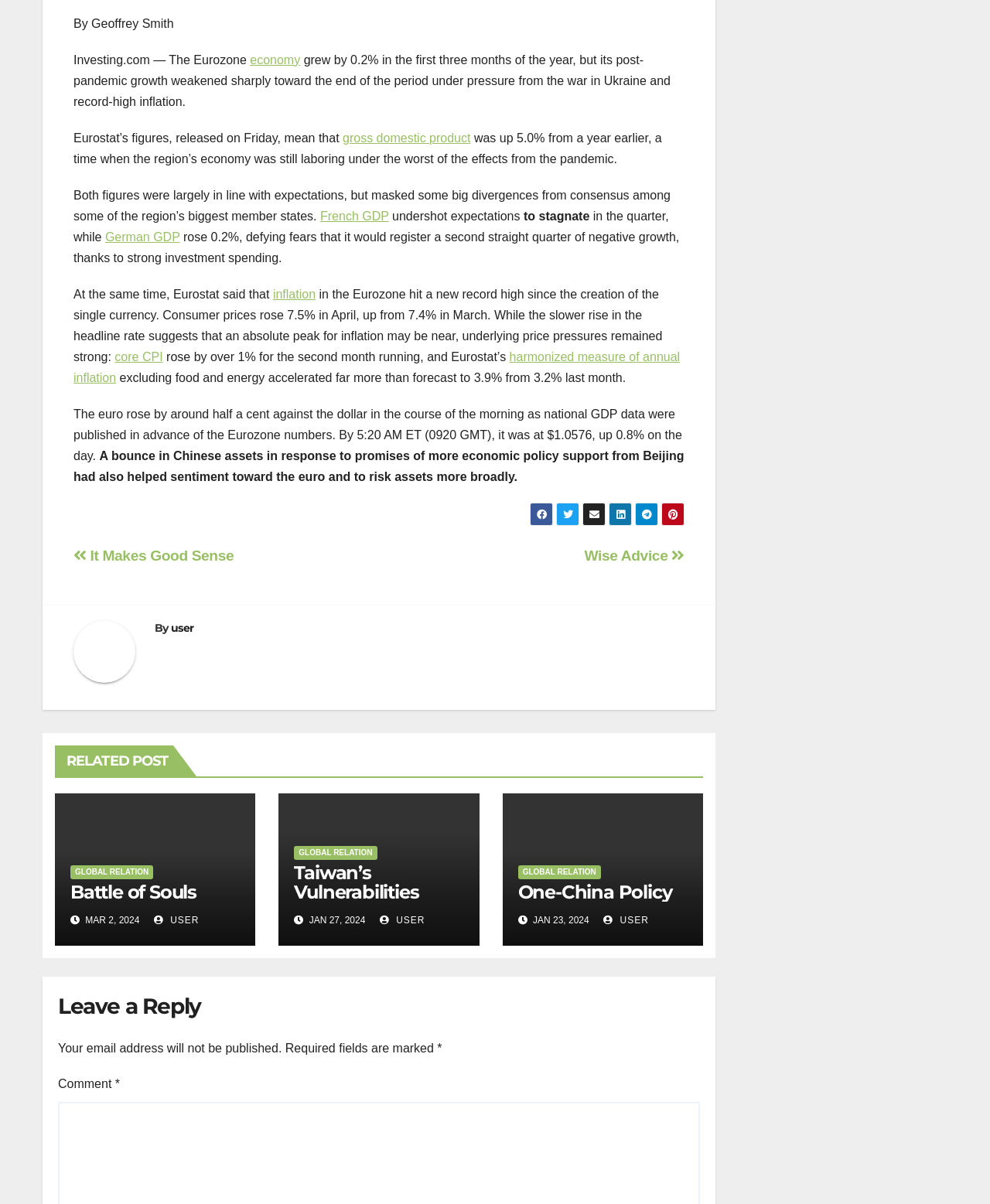Find the bounding box coordinates of the clickable element required to execute the following instruction: "Check the inflation rate in the Eurozone". Provide the coordinates as four float numbers between 0 and 1, i.e., [left, top, right, bottom].

[0.276, 0.239, 0.319, 0.25]